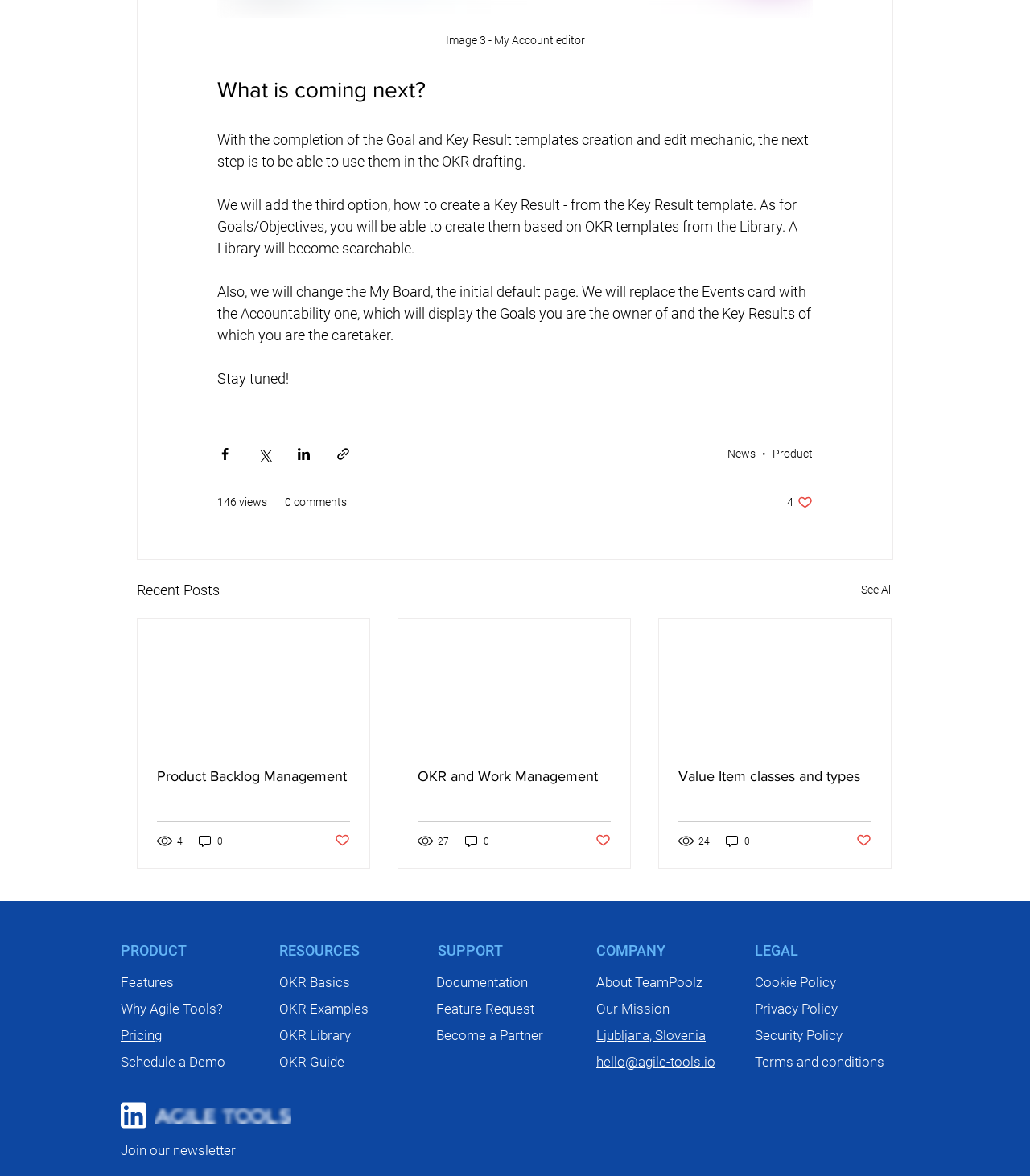Please mark the clickable region by giving the bounding box coordinates needed to complete this instruction: "Go to the Features page".

[0.117, 0.828, 0.169, 0.842]